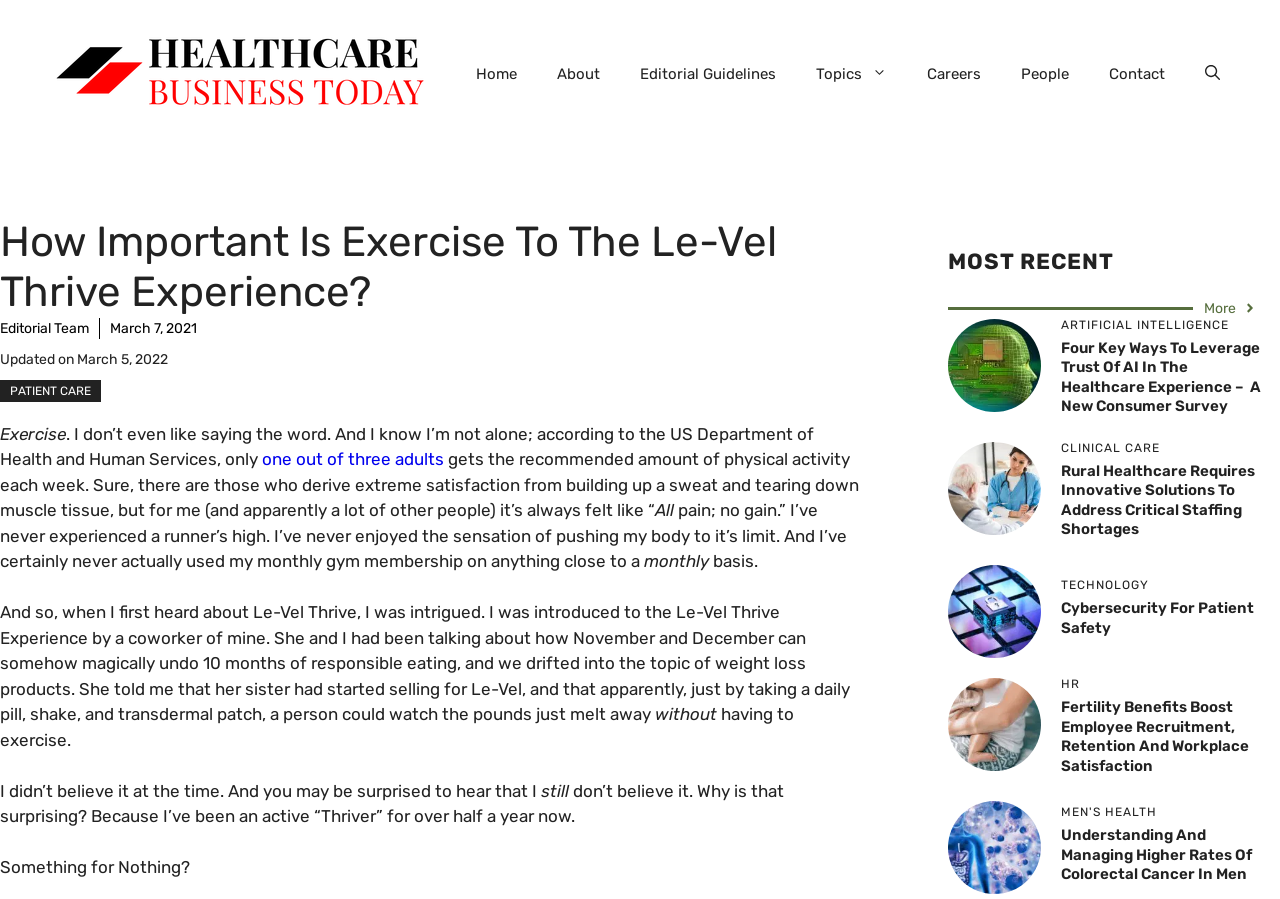Please identify the bounding box coordinates of the clickable region that I should interact with to perform the following instruction: "View more articles under 'MOST RECENT'". The coordinates should be expressed as four float numbers between 0 and 1, i.e., [left, top, right, bottom].

[0.941, 0.331, 0.982, 0.355]